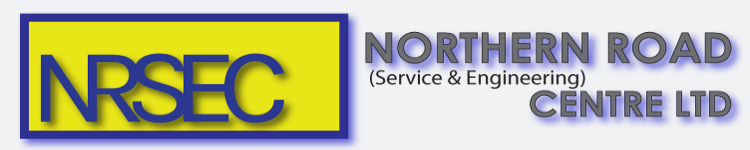What is the font style of the full company name?
Using the image, answer in one word or phrase.

sleek, modern